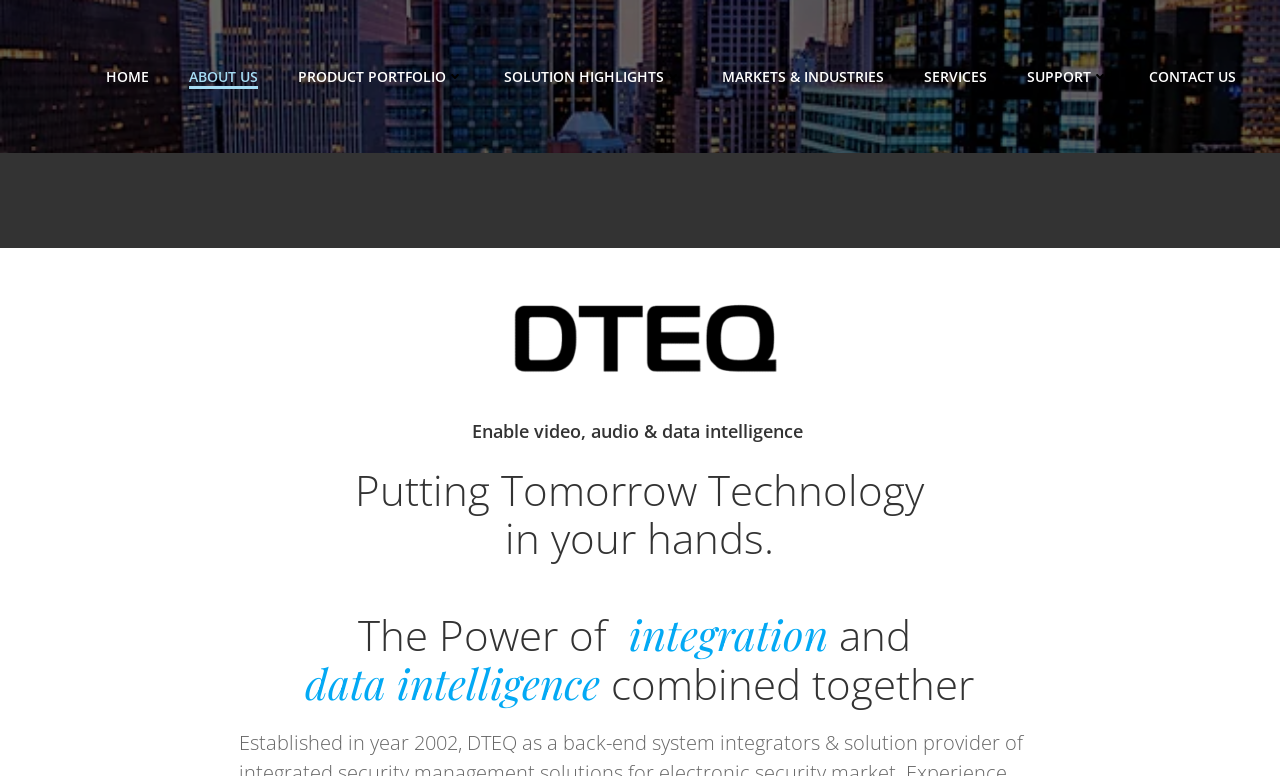Determine the bounding box coordinates of the area to click in order to meet this instruction: "explore product portfolio".

[0.233, 0.085, 0.362, 0.112]